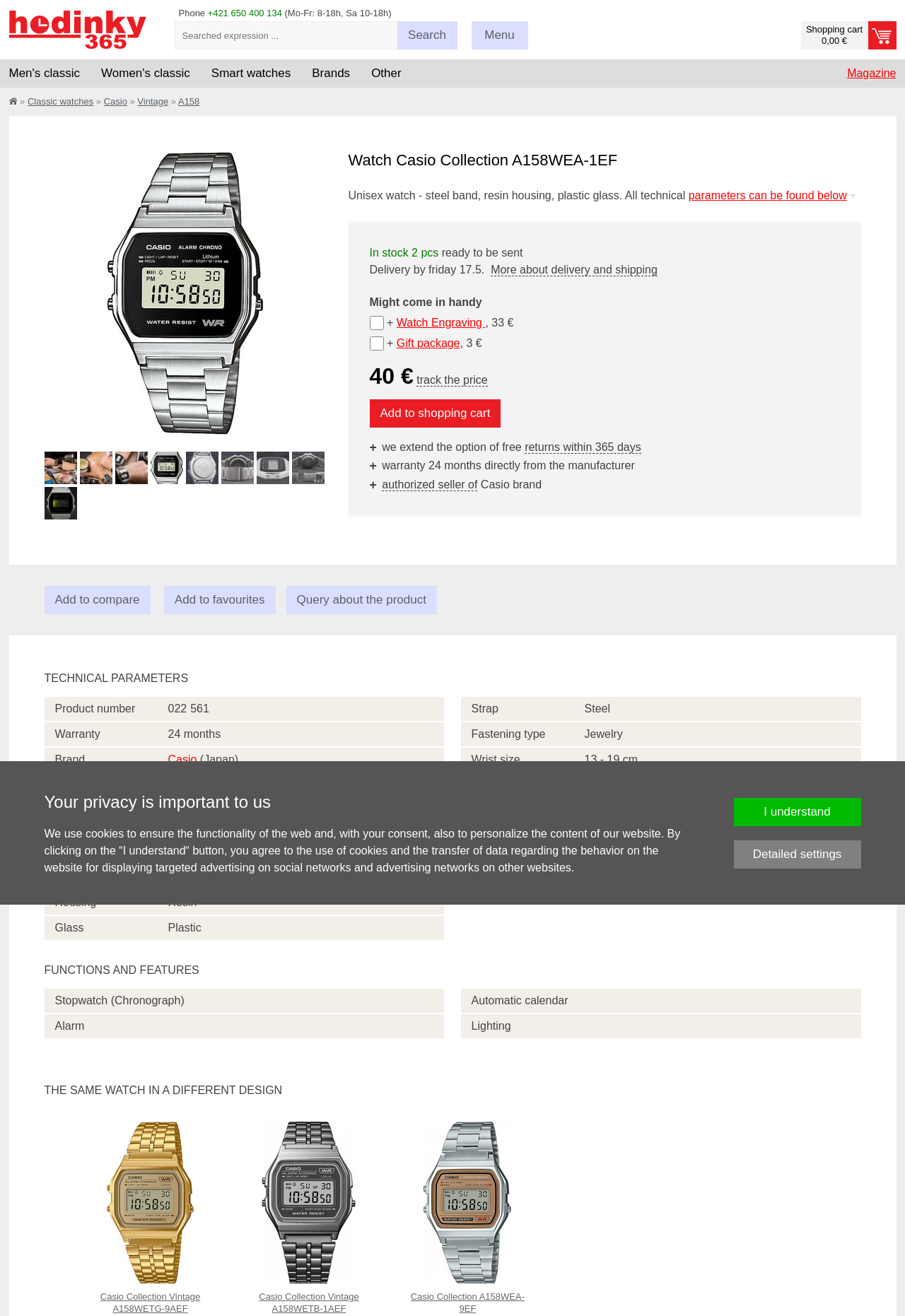Based on the element description Magazine, identify the bounding box of the UI element in the given webpage screenshot. The coordinates should be in the format (top-left x, top-left y, bottom-right x, bottom-right y) and must be between 0 and 1.

[0.924, 0.051, 0.99, 0.06]